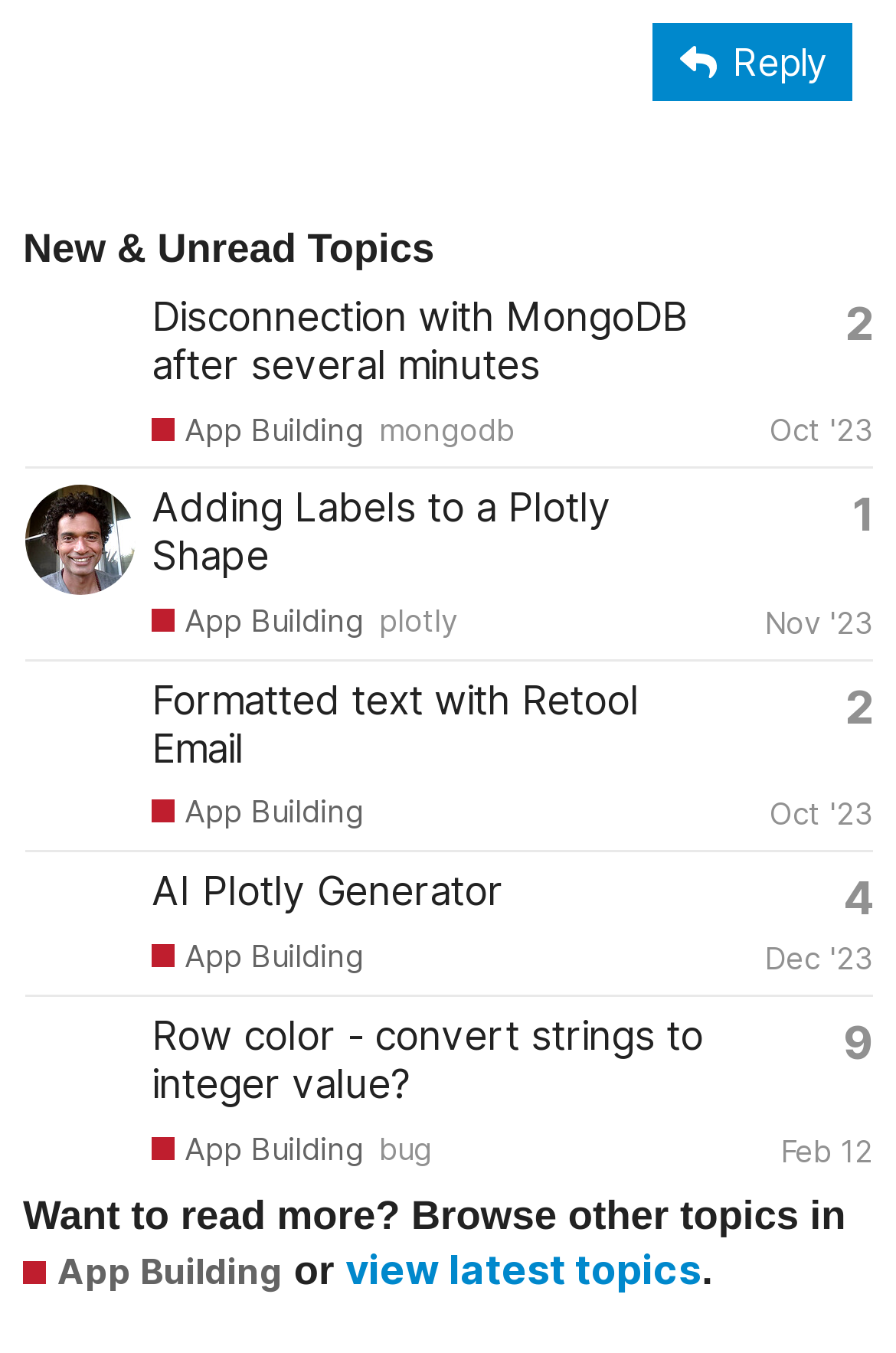What is the title of the first topic?
Please answer using one word or phrase, based on the screenshot.

Disconnection with MongoDB after several minutes